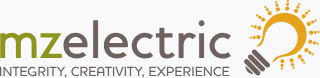What are the three values emphasized in the tagline?
Look at the screenshot and respond with one word or a short phrase.

Integrity, Creativity, Experience